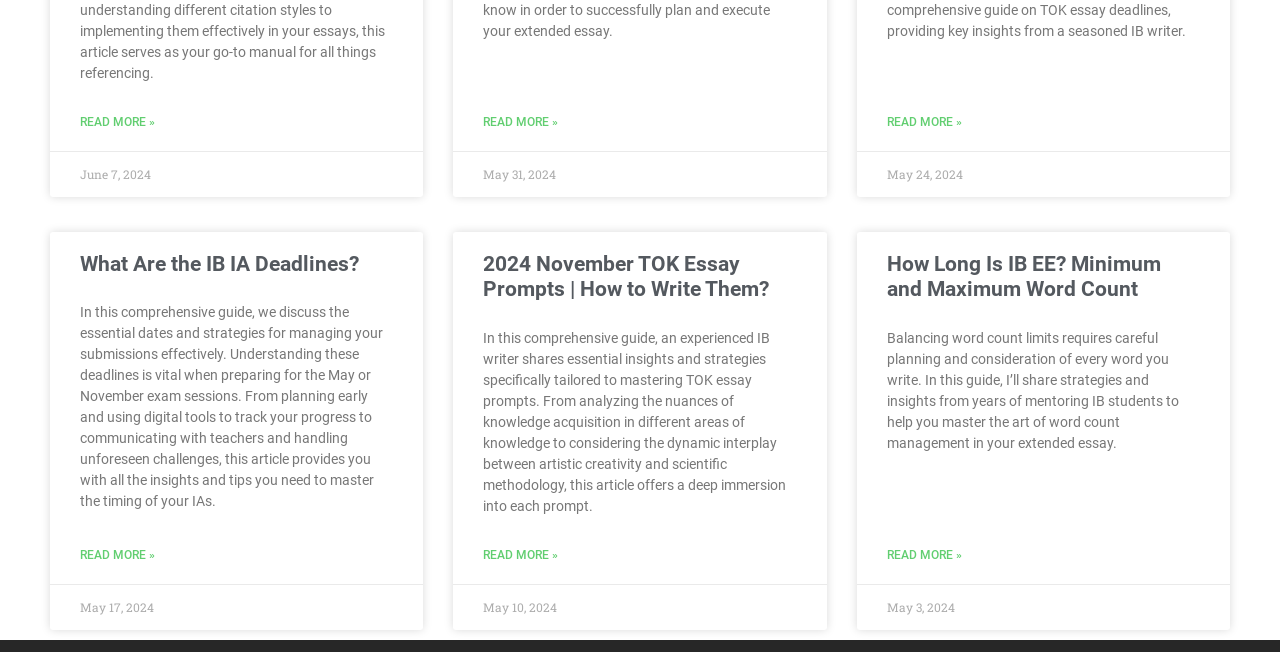What is the date of the second article?
Provide a short answer using one word or a brief phrase based on the image.

May 10, 2024